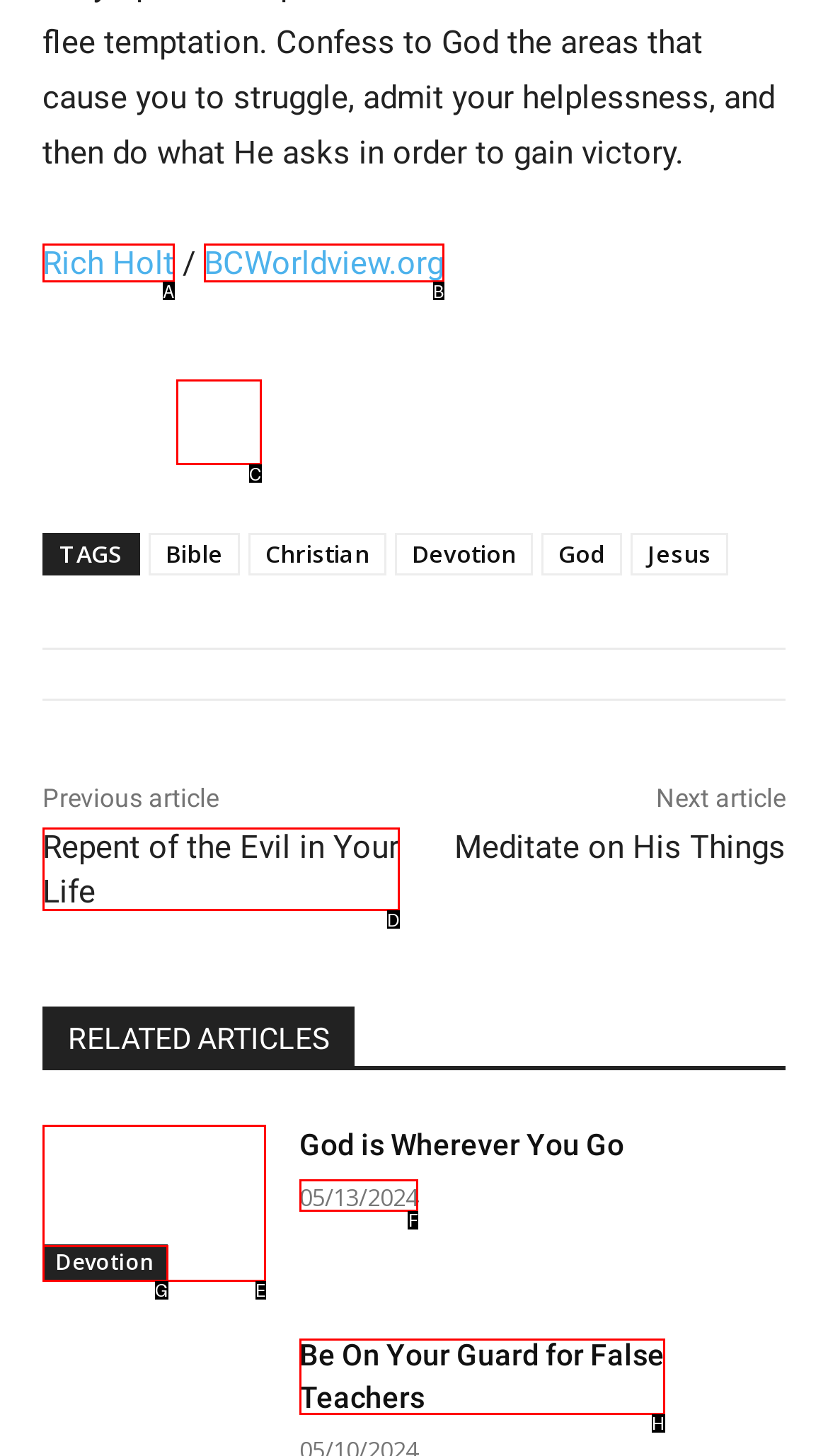Point out the HTML element I should click to achieve the following: Check the date of the article 'God is Wherever You Go' Reply with the letter of the selected element.

F